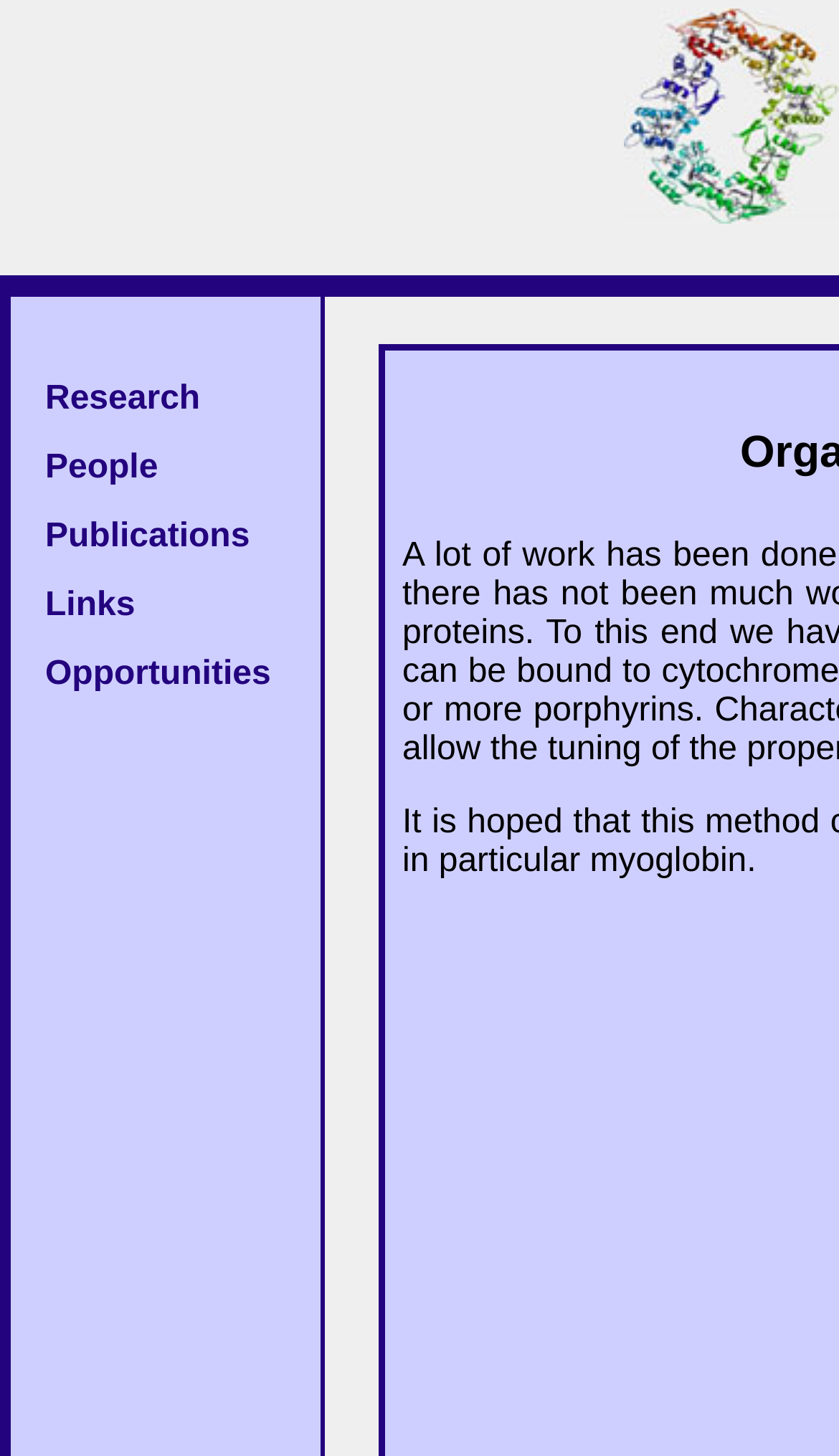What is the position of the image on the webpage?
Respond with a short answer, either a single word or a phrase, based on the image.

Top-right